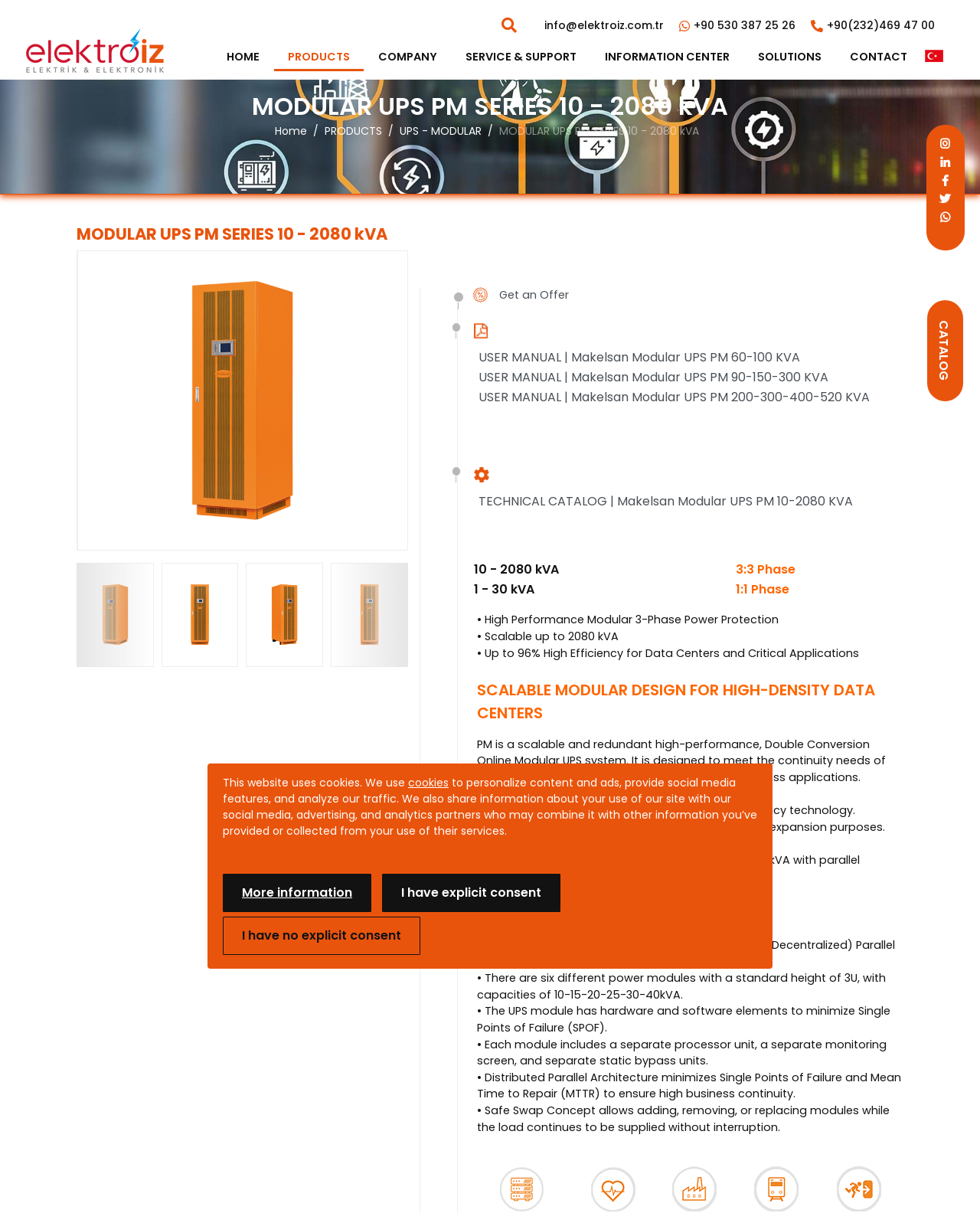Please identify the primary heading on the webpage and return its text.

MODULAR UPS PM SERIES 10 - 2080 kVA